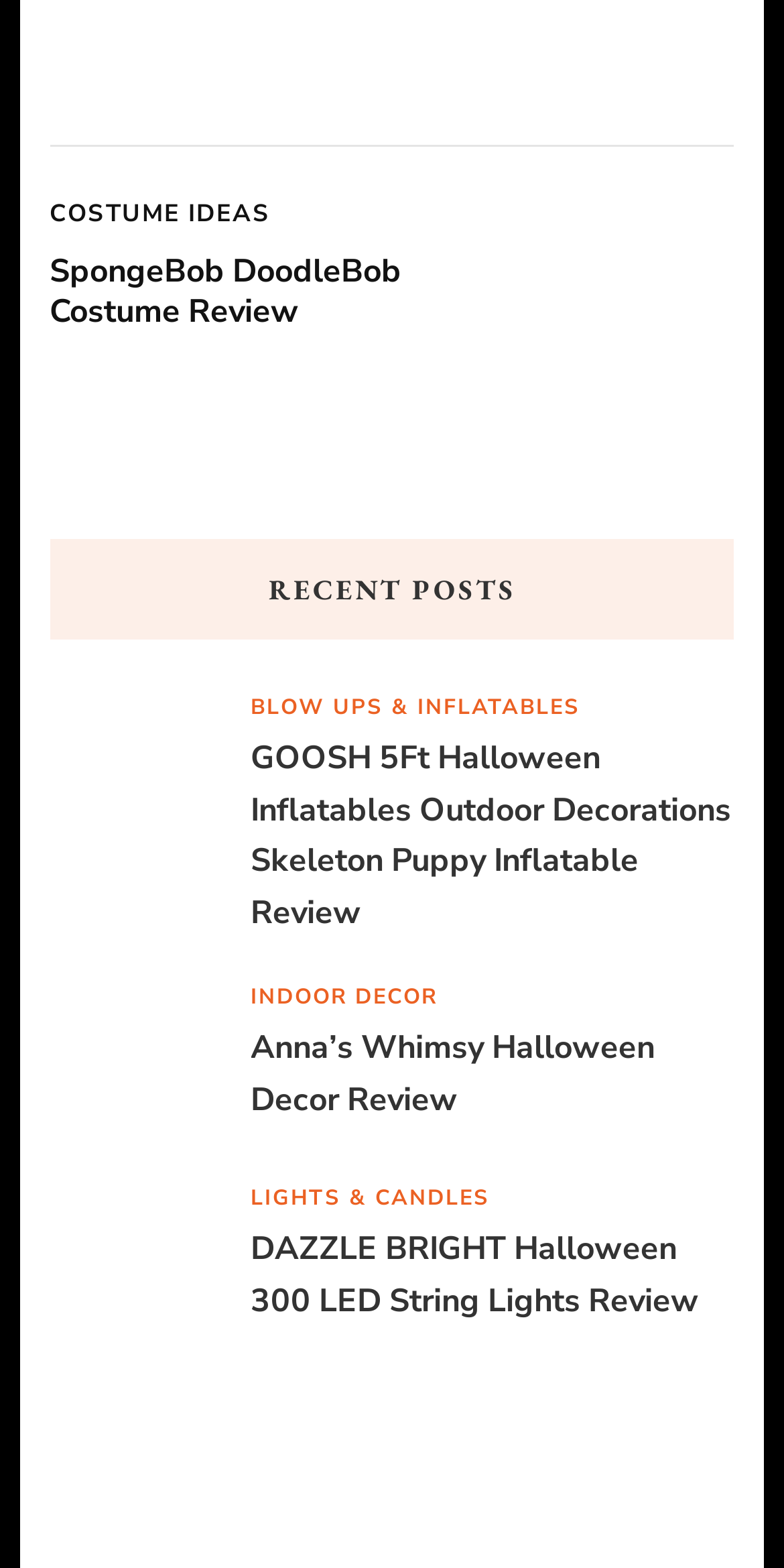Determine the bounding box coordinates of the section to be clicked to follow the instruction: "Click on the 'COSTUME IDEAS' link". The coordinates should be given as four float numbers between 0 and 1, formatted as [left, top, right, bottom].

[0.063, 0.126, 0.346, 0.149]